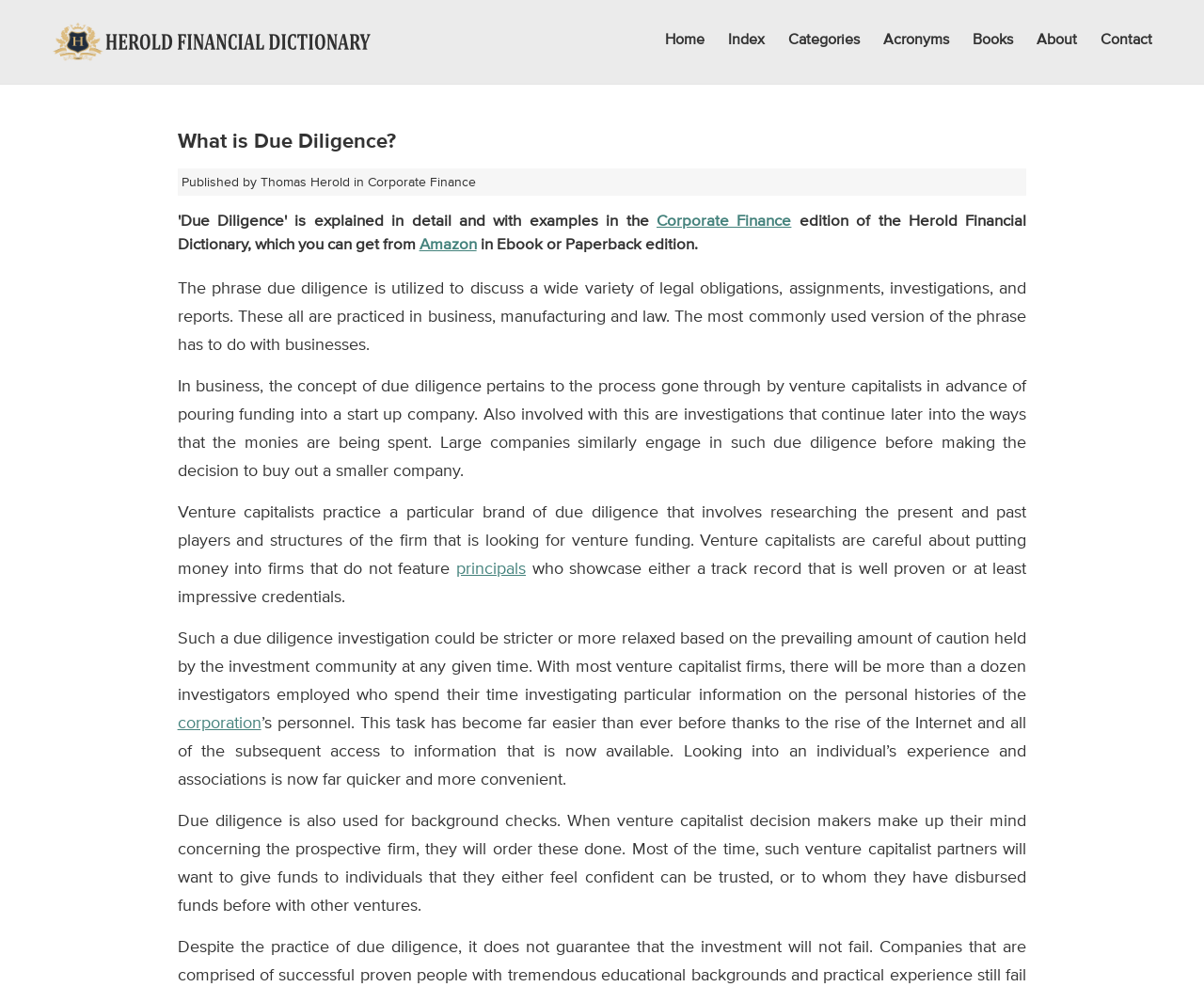Find the bounding box coordinates of the element's region that should be clicked in order to follow the given instruction: "Click the 'Home' menu item". The coordinates should consist of four float numbers between 0 and 1, i.e., [left, top, right, bottom].

[0.552, 0.0, 0.585, 0.078]